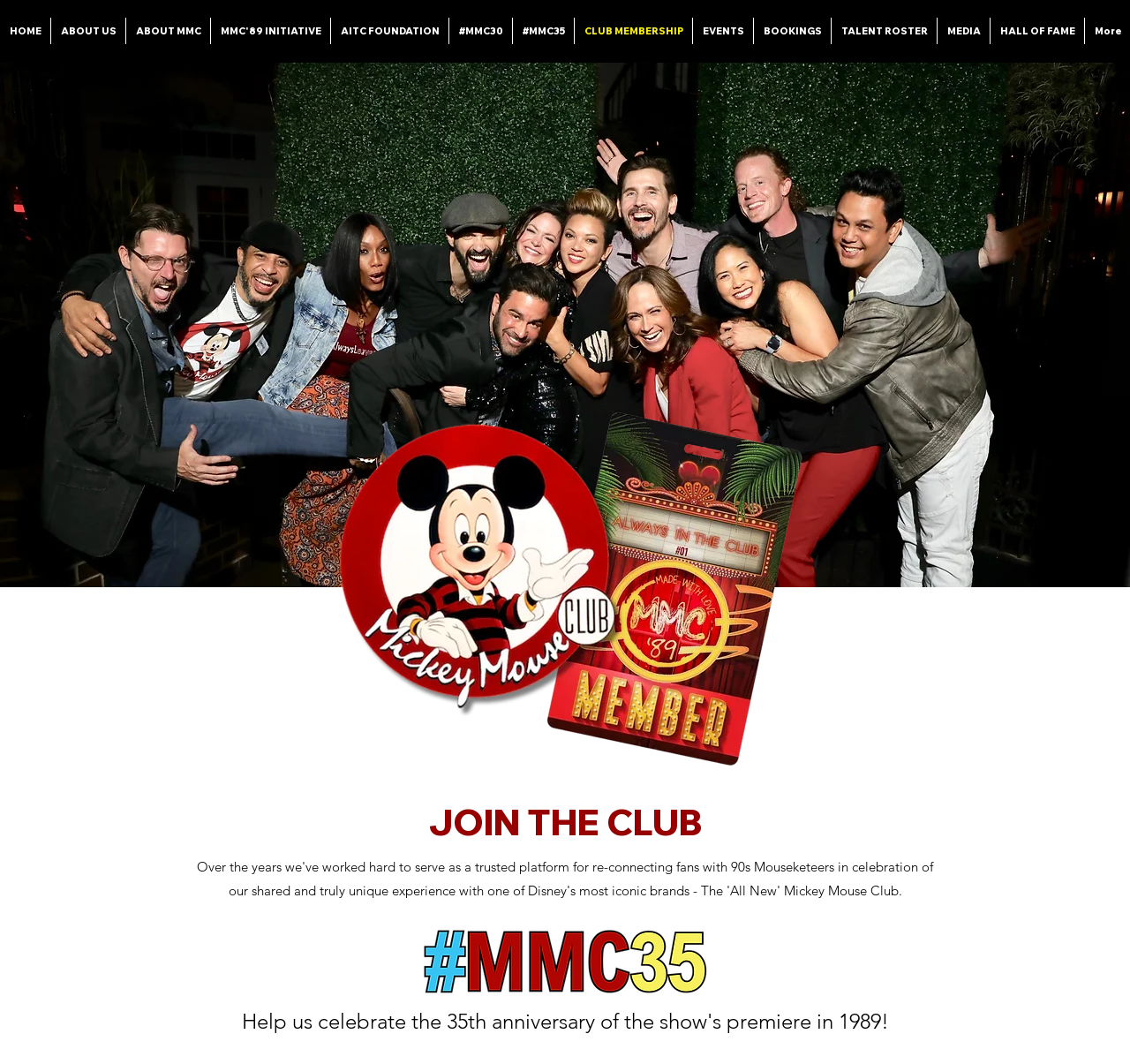Please identify the bounding box coordinates of the element on the webpage that should be clicked to follow this instruction: "Join the Club". The bounding box coordinates should be given as four float numbers between 0 and 1, formatted as [left, top, right, bottom].

[0.379, 0.752, 0.621, 0.793]